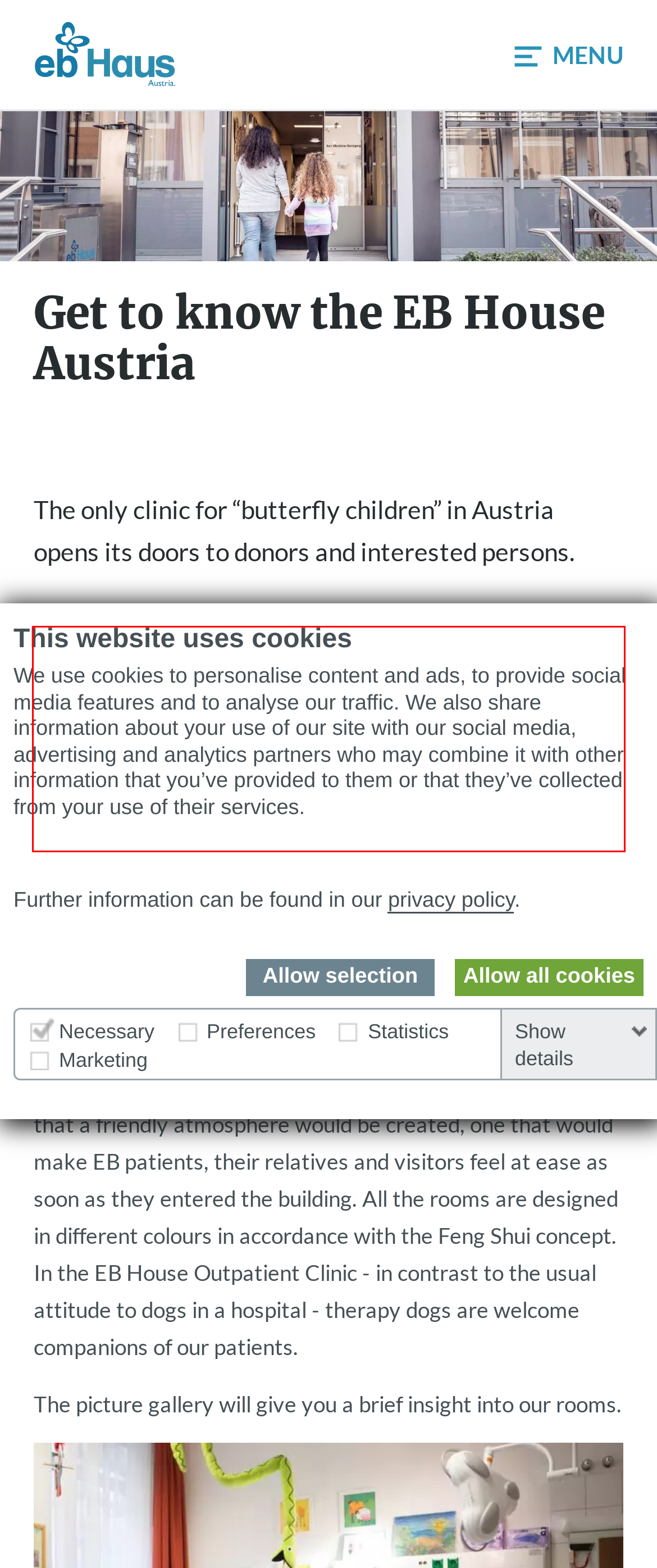Please examine the webpage screenshot containing a red bounding box and use OCR to recognize and output the text inside the red bounding box.

We are delighted to learn that you are interested in our work for the “butterfly children”. We offer you various opportunities to get to know the EB House and to learn about the disease Epidermolysis Bullosa as well as the activities of our four departments, which are the Outpatient Clinic, the Research Unit, the Study Centre and the Academy.